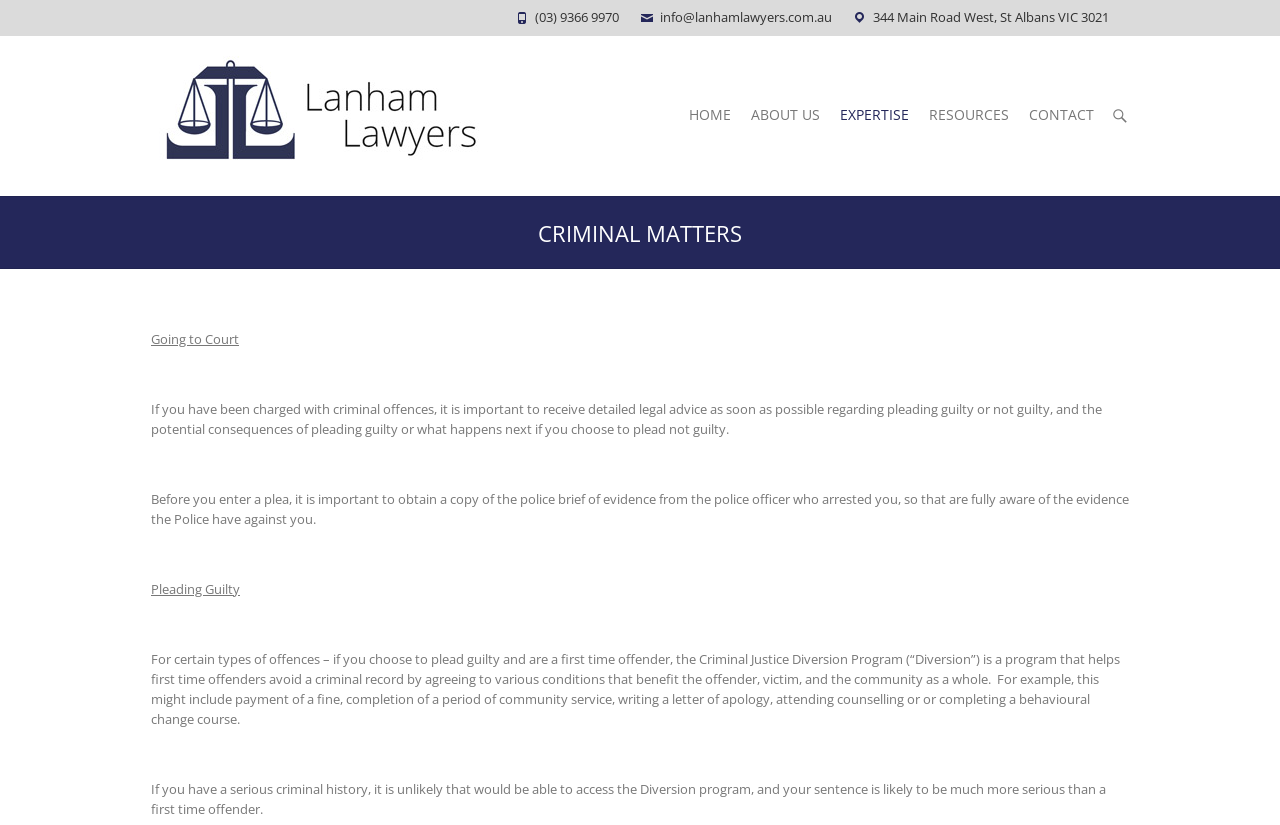What is the purpose of the Criminal Justice Diversion Program?
Refer to the image and provide a thorough answer to the question.

I found the purpose of the program by reading the text on the webpage, which states that the program 'helps first time offenders avoid a criminal record by agreeing to various conditions that benefit the offender, victim, and the community as a whole'.